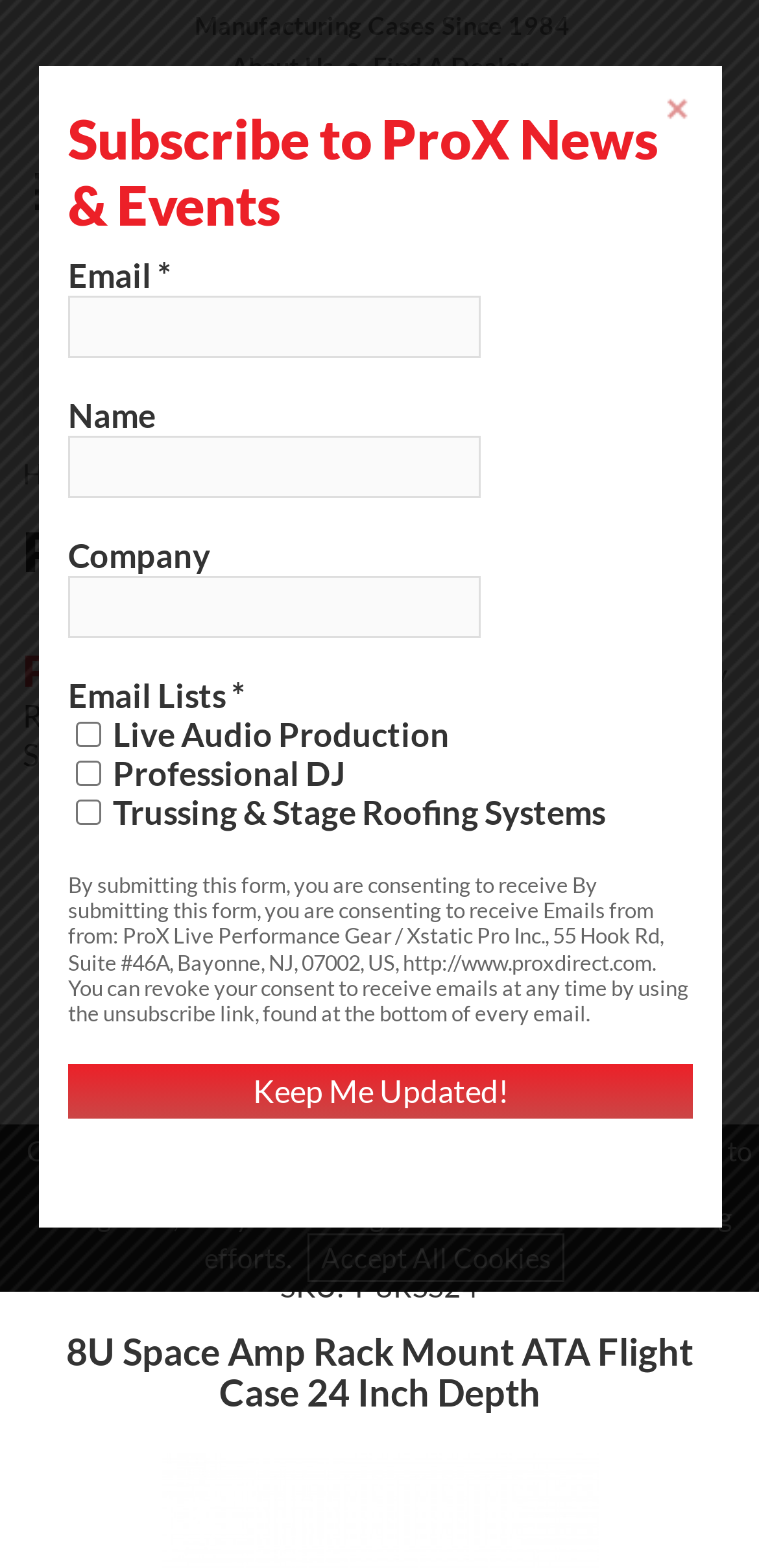What is the company's phone number?
Using the visual information, answer the question in a single word or phrase.

(718) 237-2299